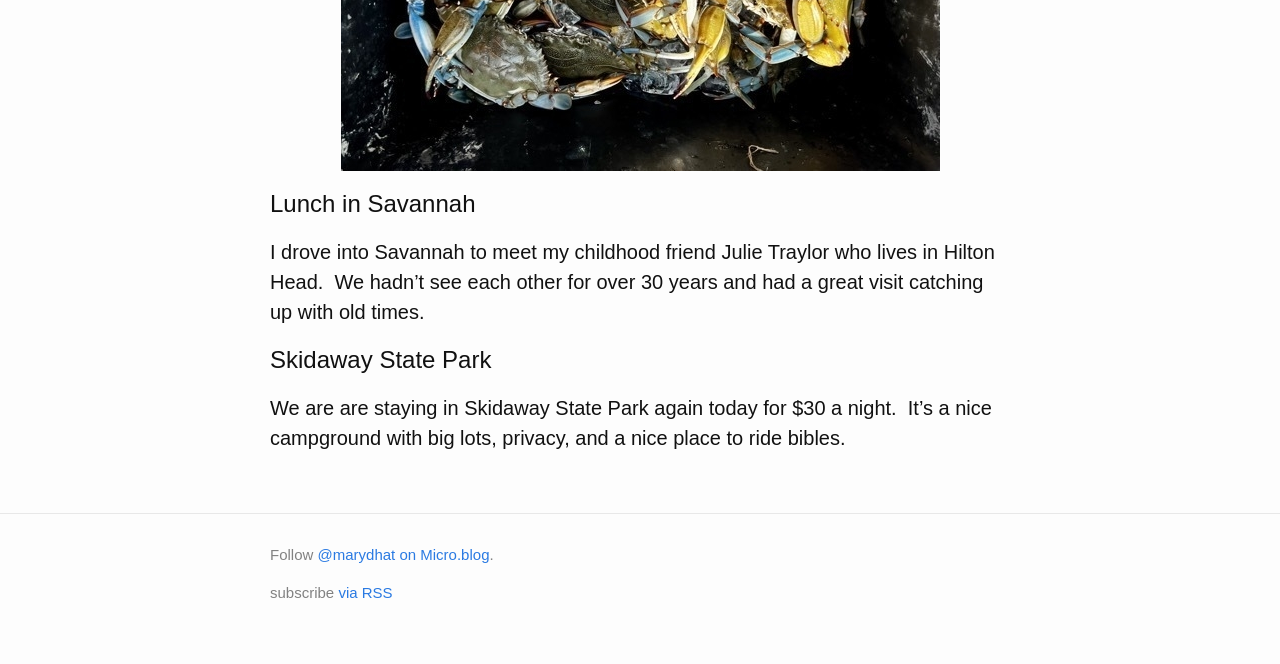What is the author's username on Micro.blog?
Could you give a comprehensive explanation in response to this question?

The link element '@marydhat on Micro.blog' contains the author's username on Micro.blog.